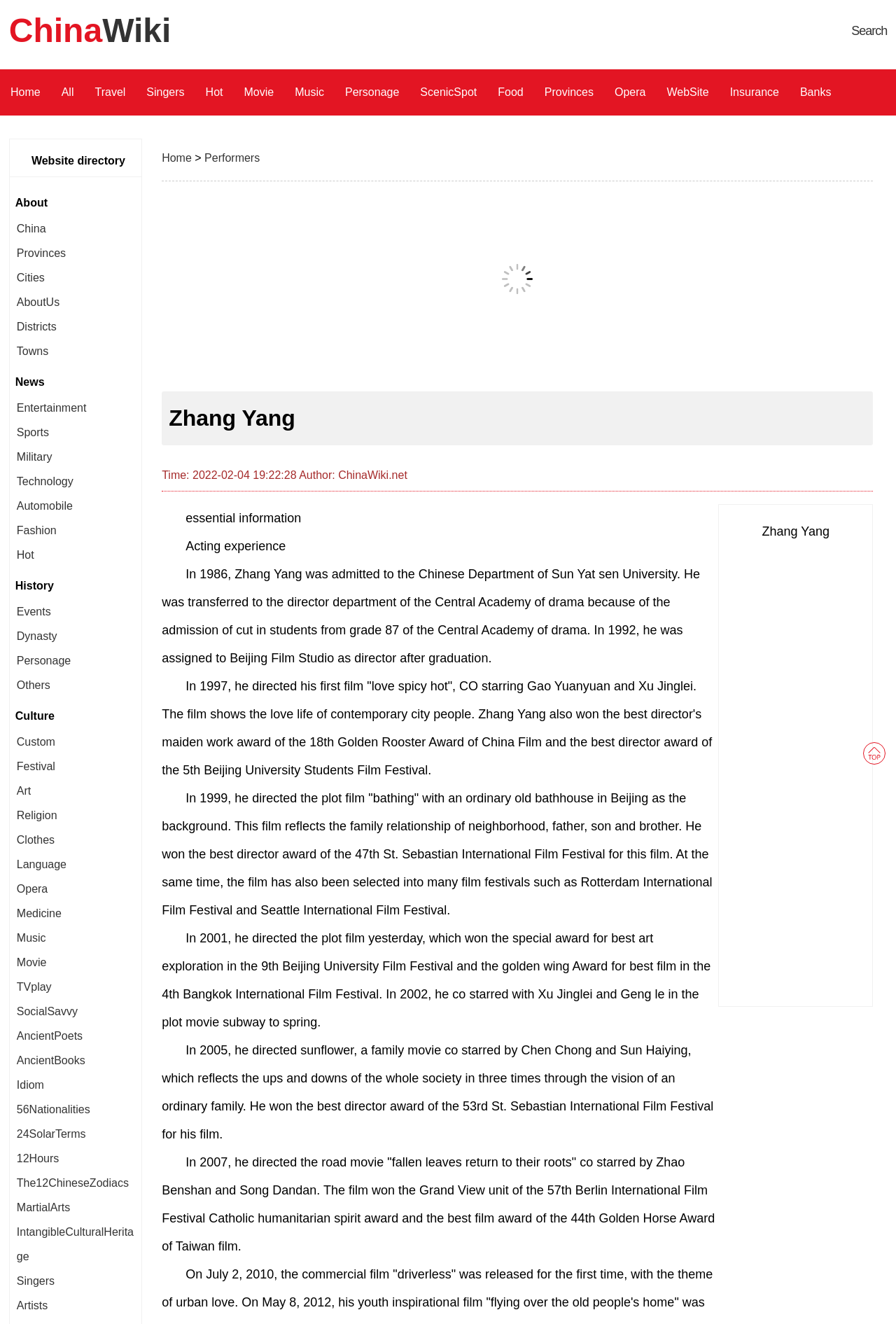Respond to the question below with a single word or phrase: What is the award won by Zhang Yang for his film 'Bathing'?

Best Director Award